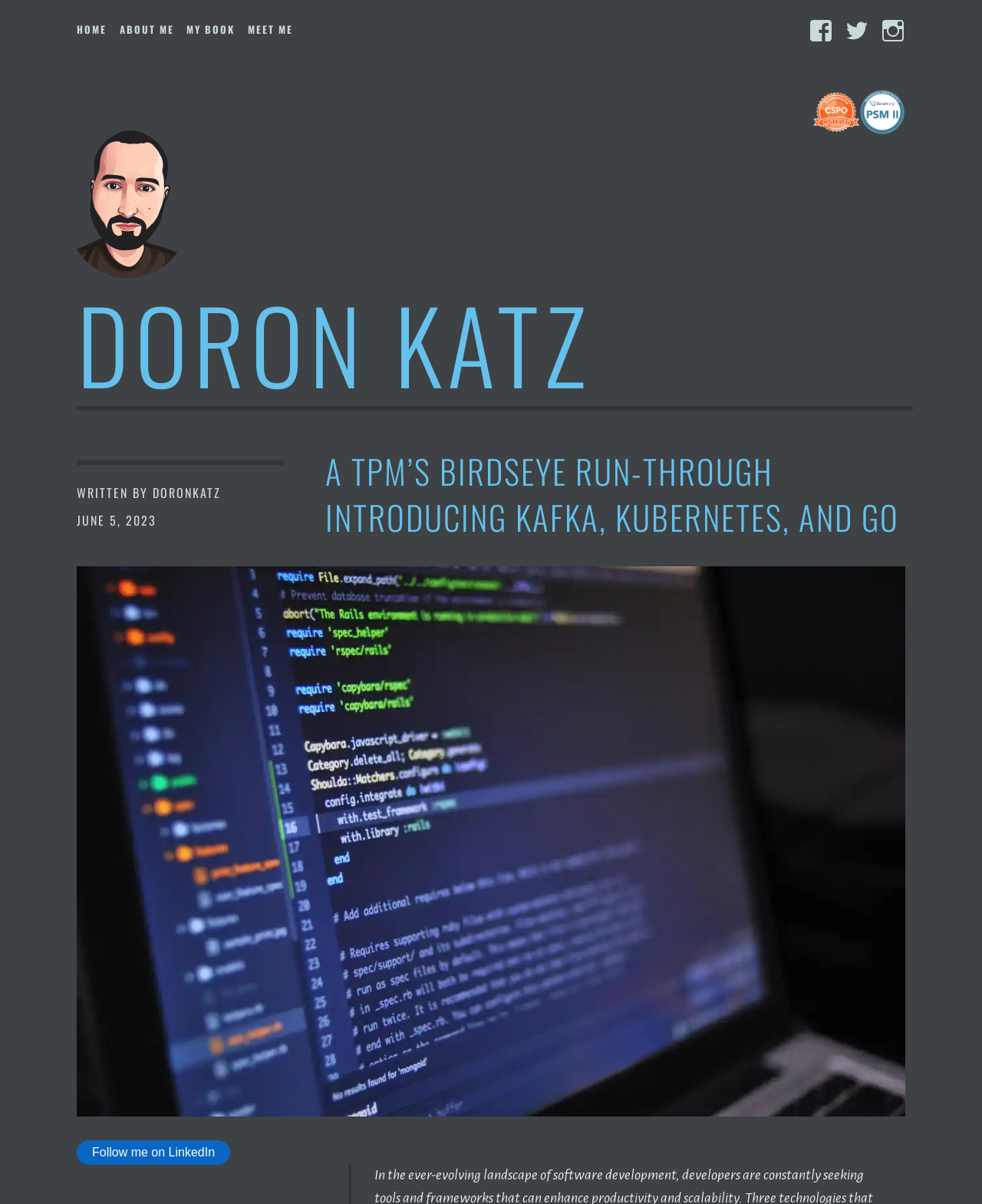Please find the bounding box coordinates for the clickable element needed to perform this instruction: "View the article by DORON KATZ".

[0.078, 0.244, 0.93, 0.341]